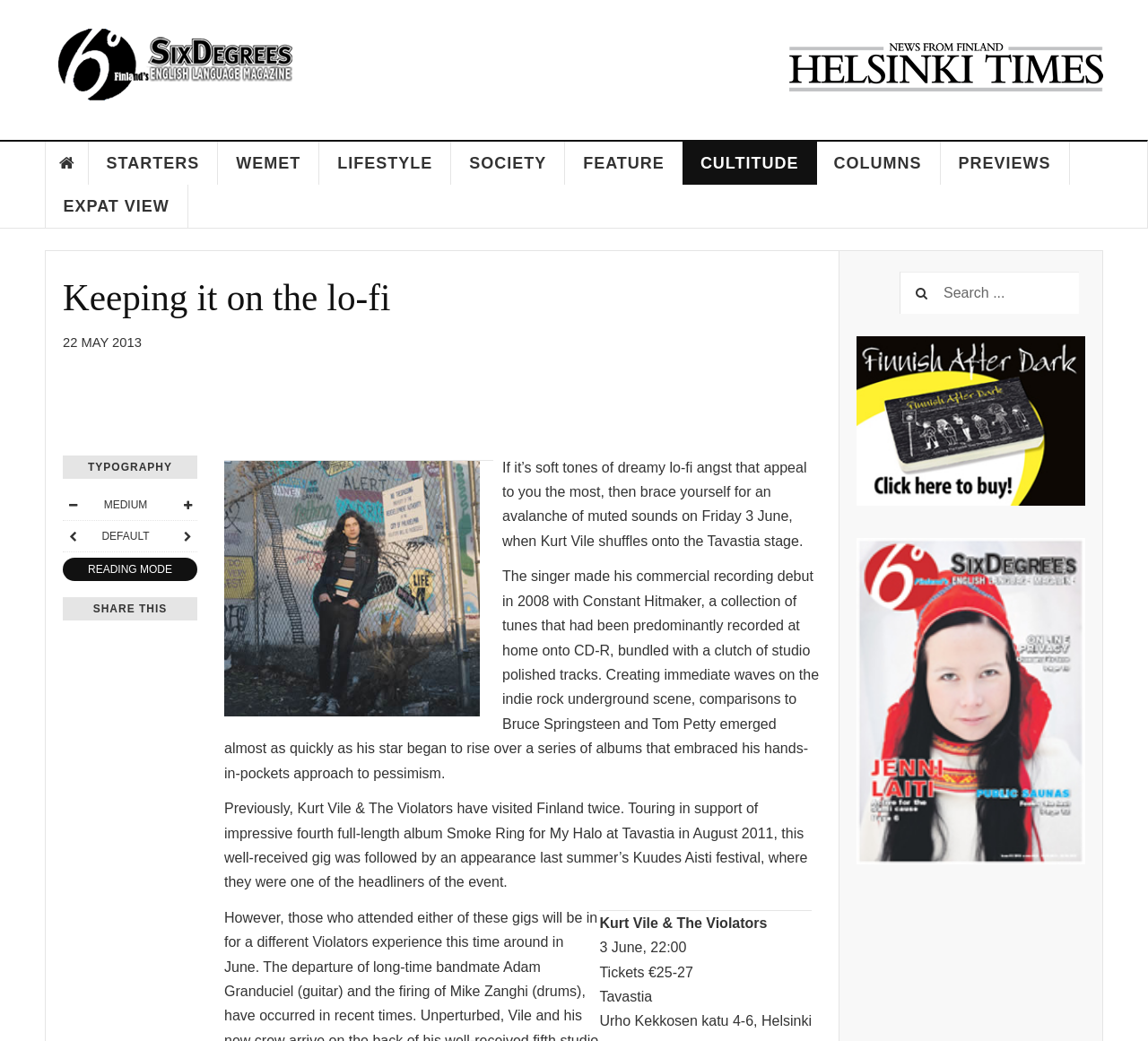What is the date of Kurt Vile's concert?
Using the image as a reference, answer the question in detail.

I found the answer by looking at the text in the webpage, specifically the part that says 'Kurt Vile & The Violators 3 June, 22:00 Tickets €25-27 Tavastia Urho Kekkosen katu 4-6, Helsinki'.